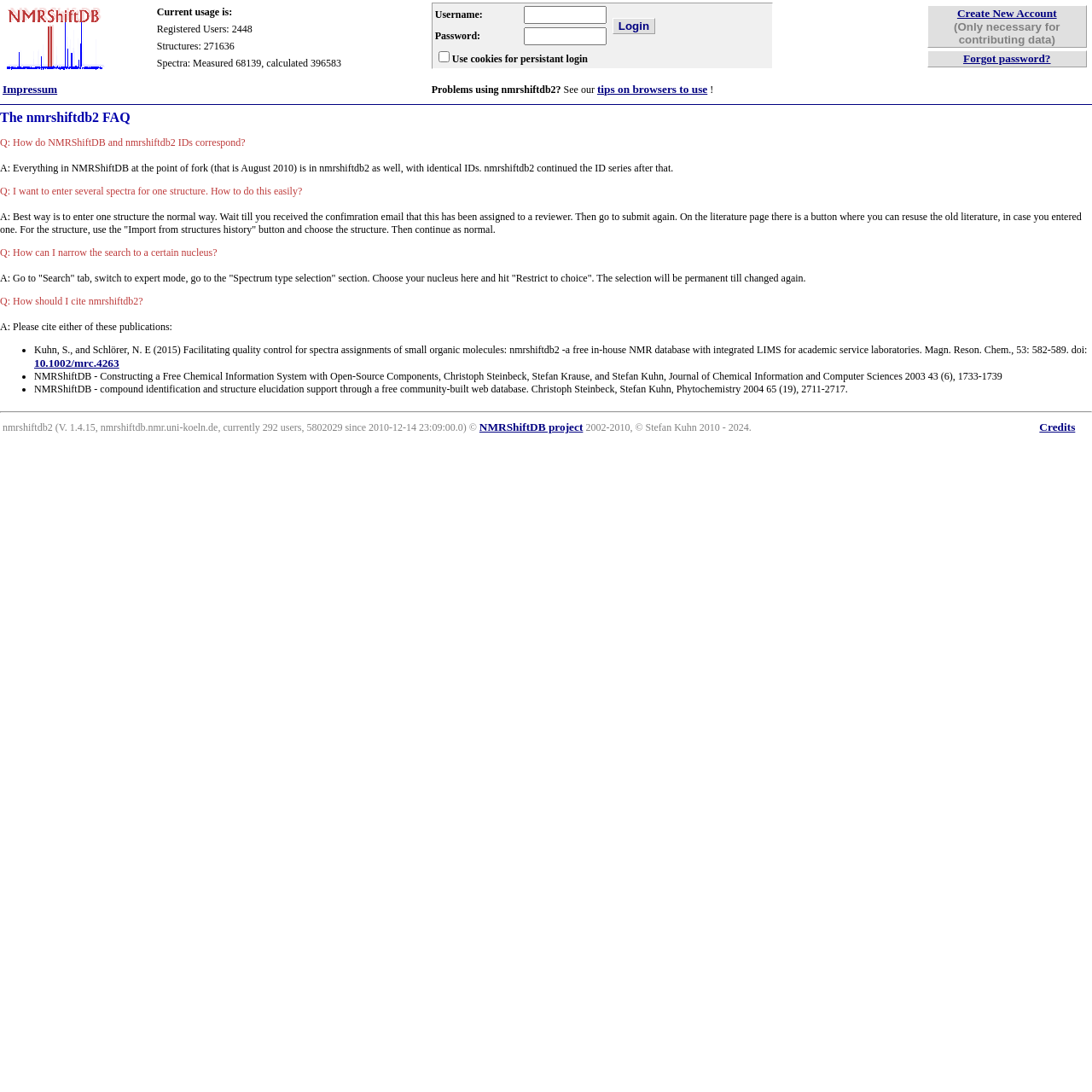What is the current number of registered users?
Please ensure your answer to the question is detailed and covers all necessary aspects.

I found this information in the top section of the webpage, where it says 'Current usage is: Registered Users: 2448 Structures: 271636 Spectra: Measured 68139, calculated 396583'.